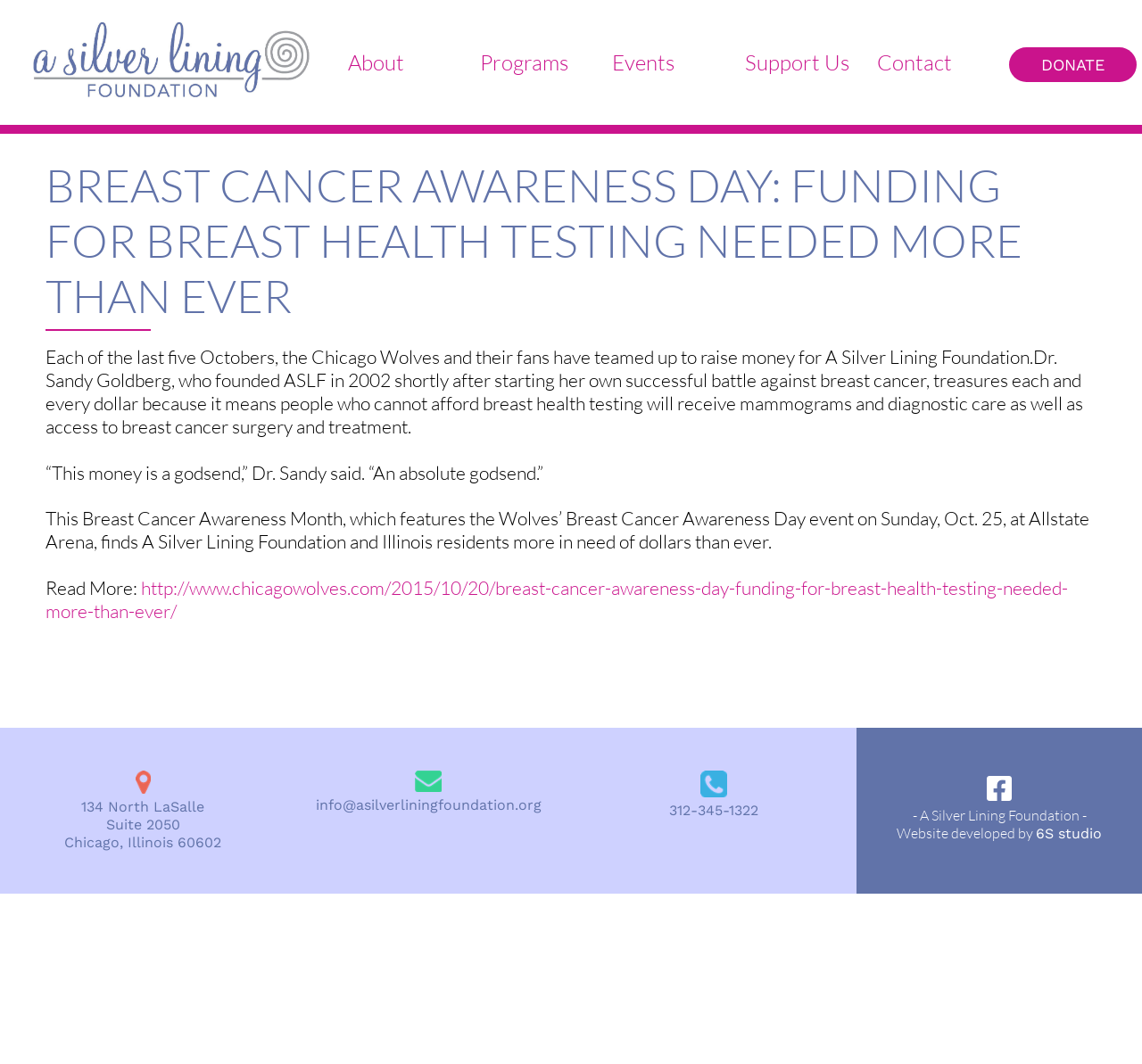Please locate the bounding box coordinates of the element that should be clicked to complete the given instruction: "visit A Silver Lining Foundation website".

[0.001, 0.0, 0.299, 0.117]